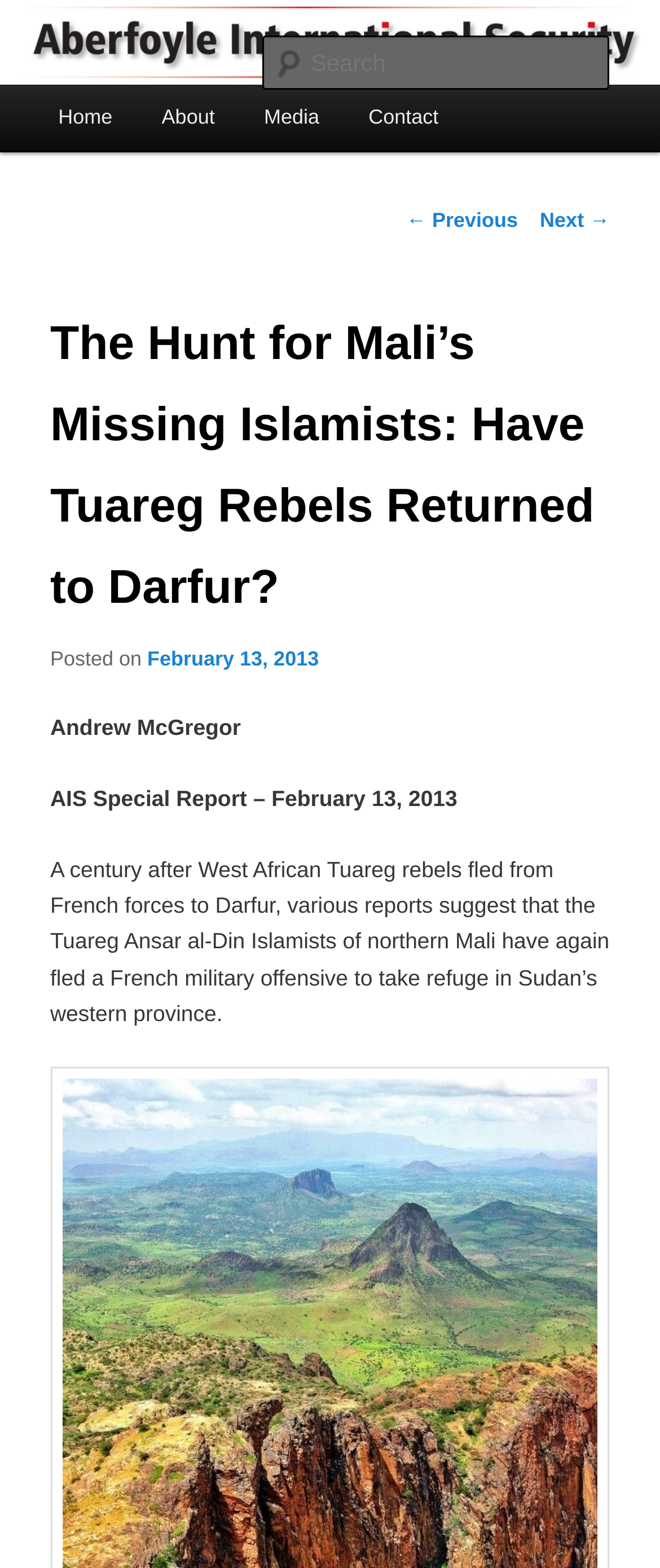Please provide a comprehensive answer to the question below using the information from the image: What is the name of the website?

The name of the website can be found in the heading element with the text 'Aberfoyle International Security' which is located at the top of the webpage.